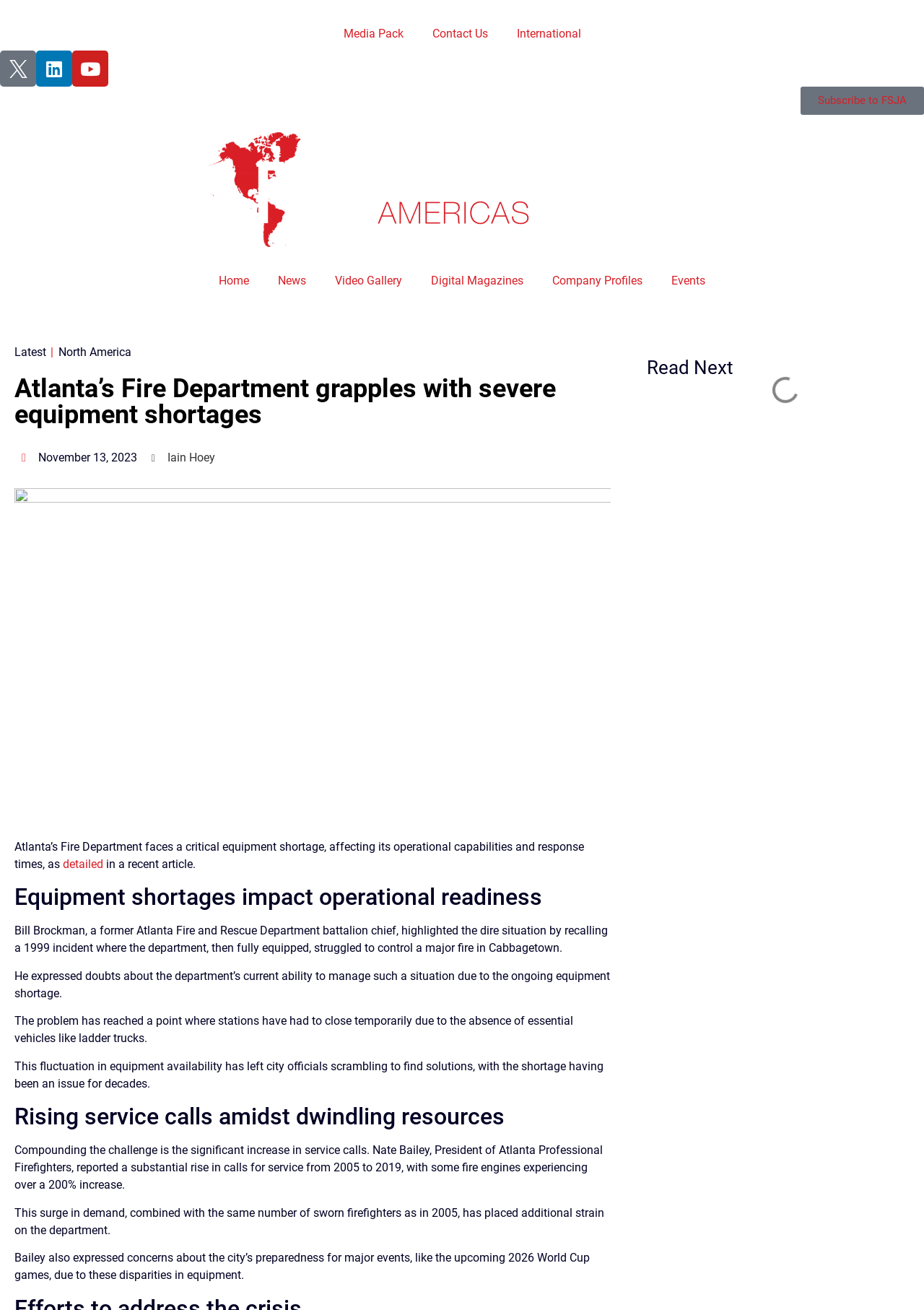Locate the UI element described by International in the provided webpage screenshot. Return the bounding box coordinates in the format (top-left x, top-left y, bottom-right x, bottom-right y), ensuring all values are between 0 and 1.

[0.543, 0.013, 0.644, 0.039]